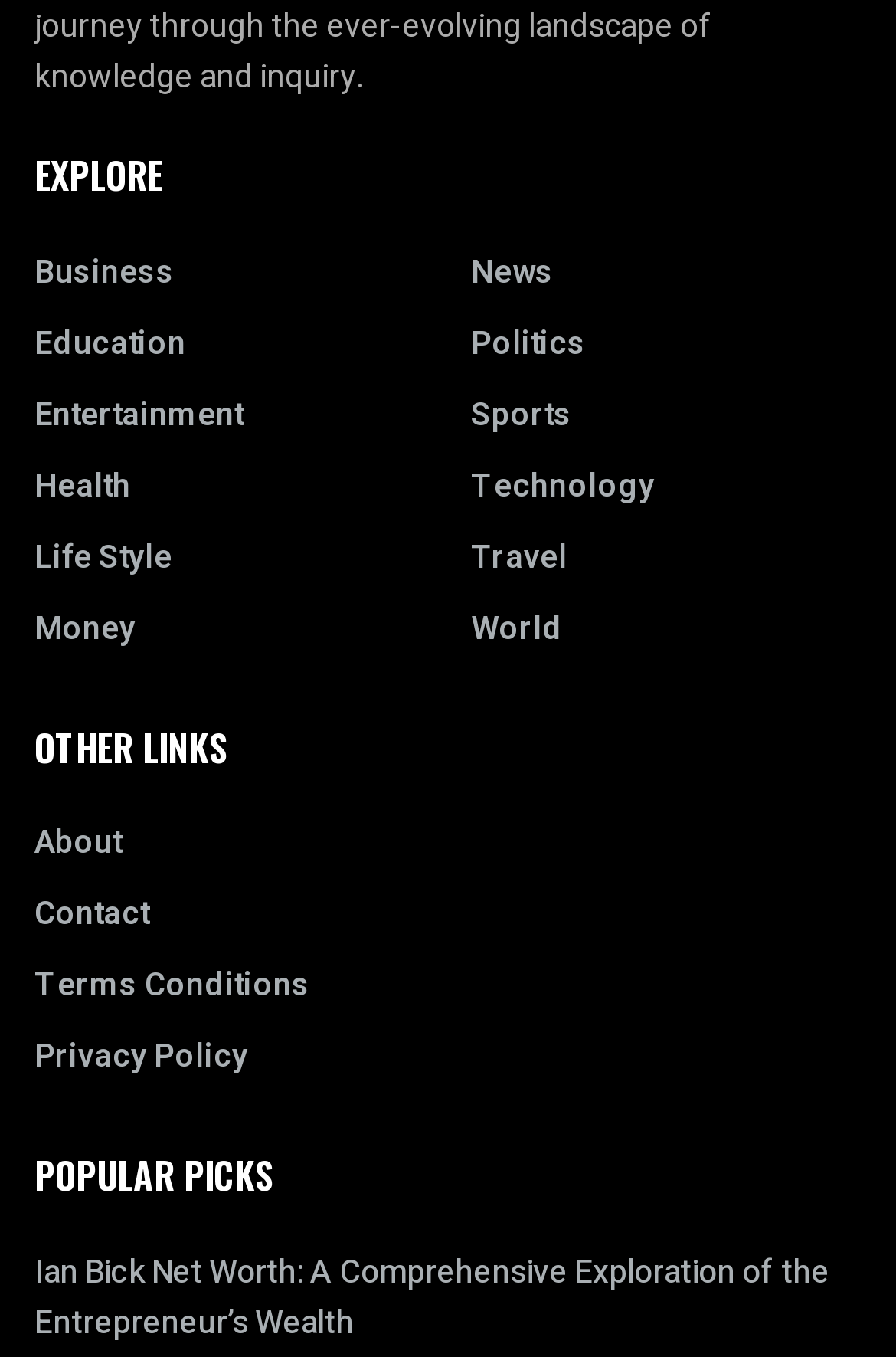Utilize the information from the image to answer the question in detail:
What is the first category listed under 'EXPLORE'?

The first category listed under 'EXPLORE' is 'Business' because it is the first link element under the 'EXPLORE' heading, with a bounding box coordinate of [0.038, 0.183, 0.195, 0.218].